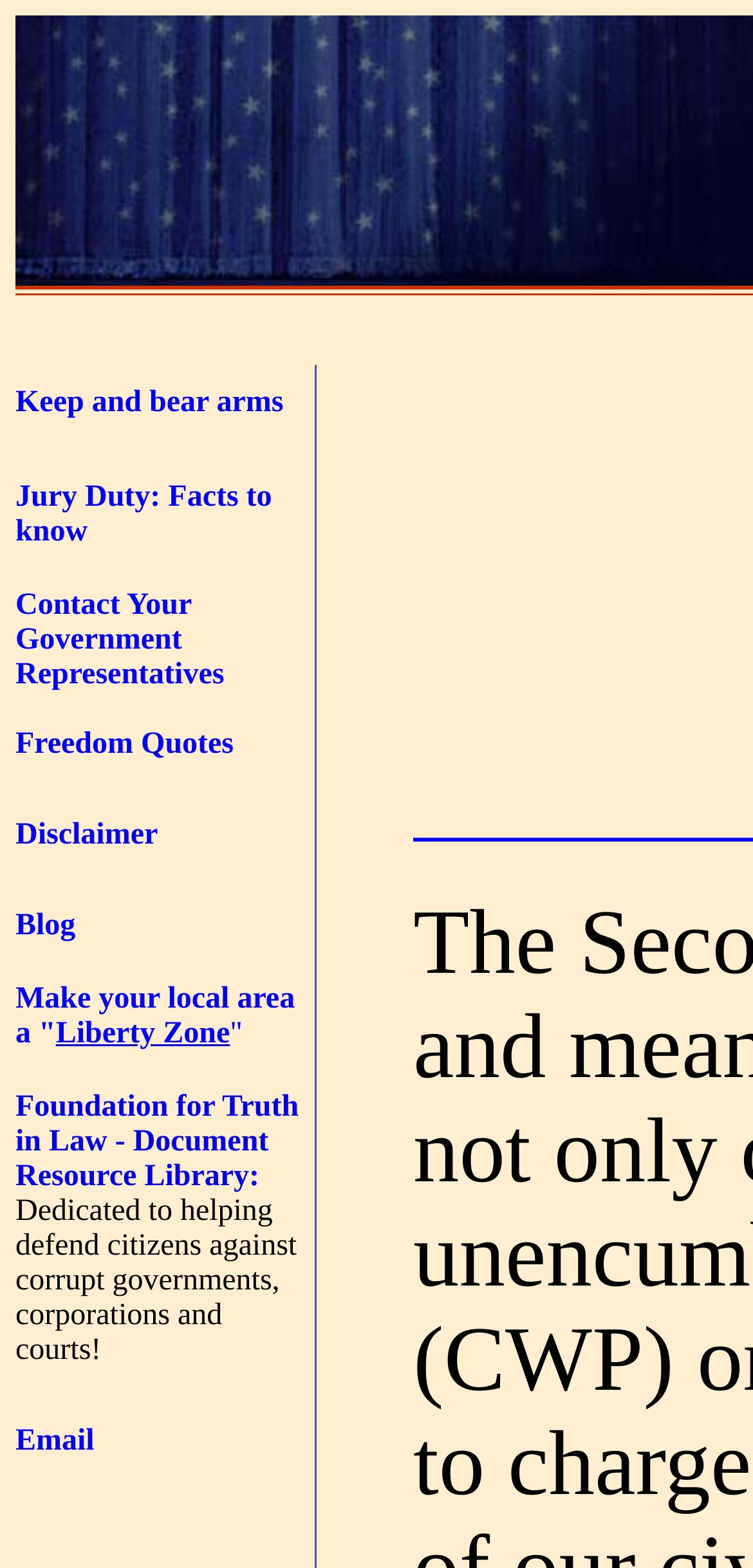Please indicate the bounding box coordinates for the clickable area to complete the following task: "Check 'Disclaimer'". The coordinates should be specified as four float numbers between 0 and 1, i.e., [left, top, right, bottom].

[0.021, 0.522, 0.21, 0.543]